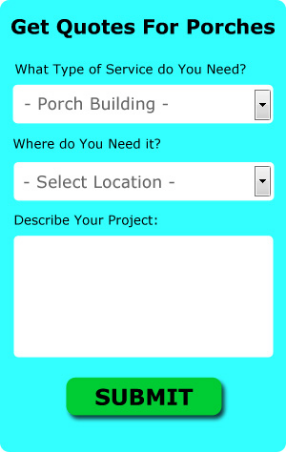What type of service can users select from the dropdown menu?
Please provide a comprehensive answer based on the information in the image.

The dropdown menu labeled 'What Type of Service do You Need?' provides users with an option to select 'Porch Building', which is a type of service related to porch construction projects.